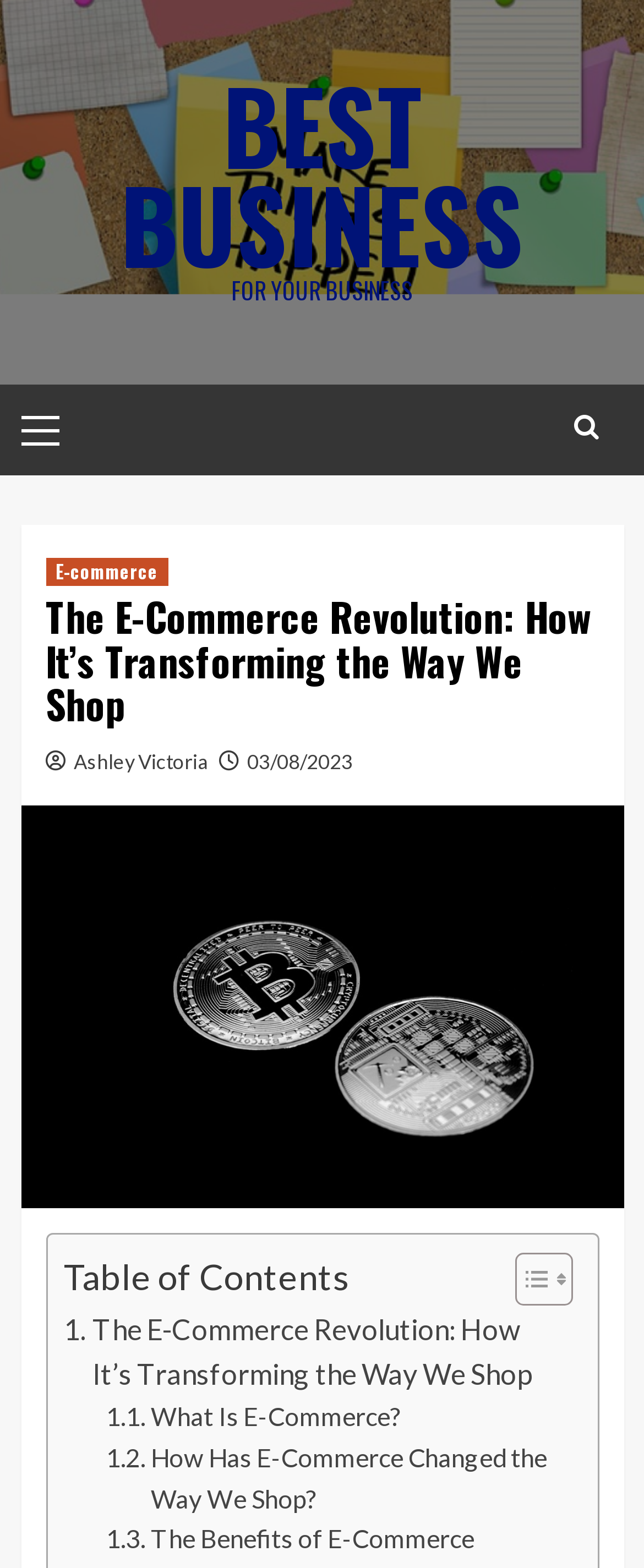Specify the bounding box coordinates of the area that needs to be clicked to achieve the following instruction: "Read the article by Ashley Victoria".

[0.114, 0.477, 0.322, 0.493]